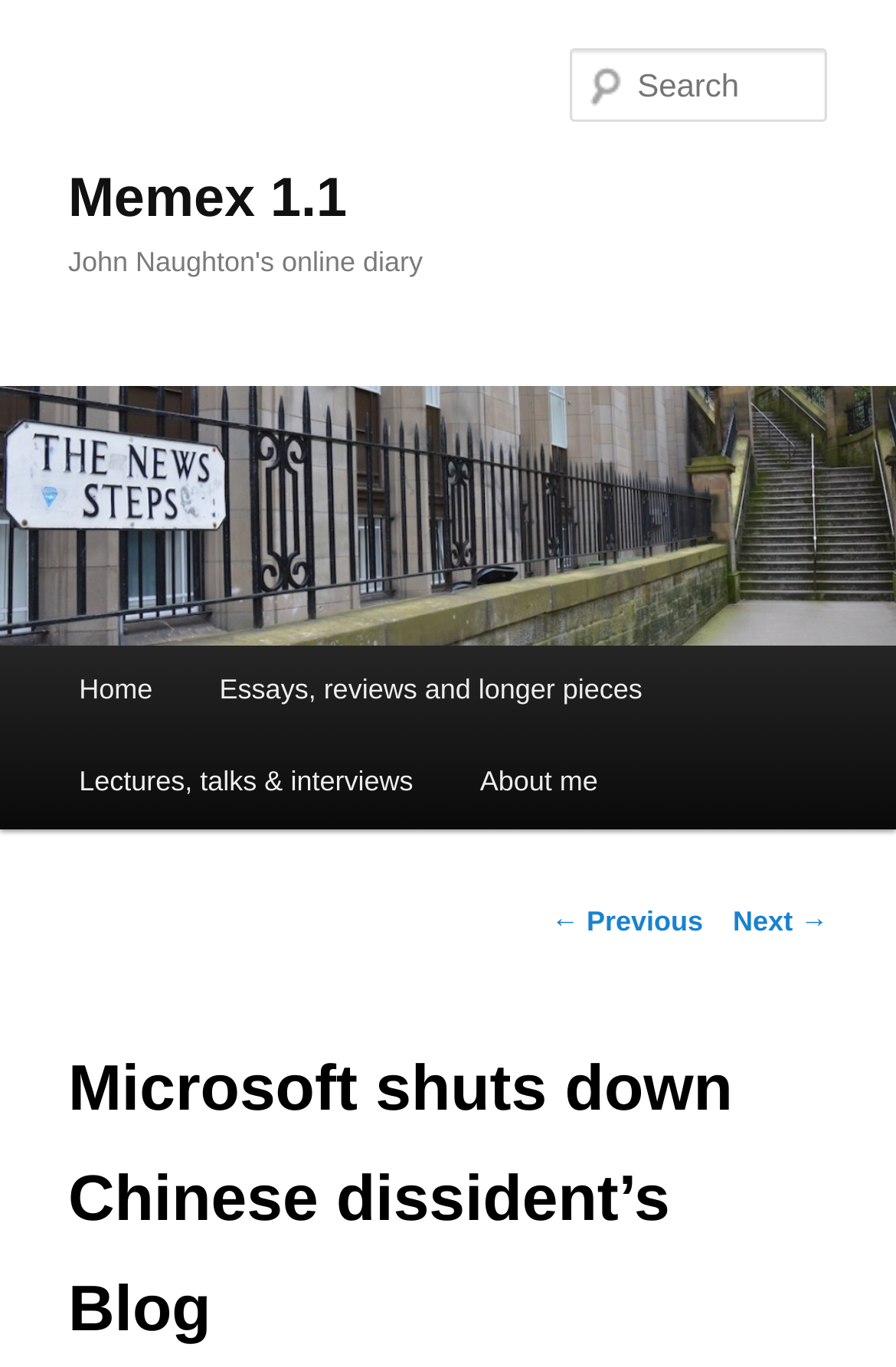Determine the bounding box coordinates of the clickable region to execute the instruction: "view essays and reviews". The coordinates should be four float numbers between 0 and 1, denoted as [left, top, right, bottom].

[0.208, 0.472, 0.754, 0.539]